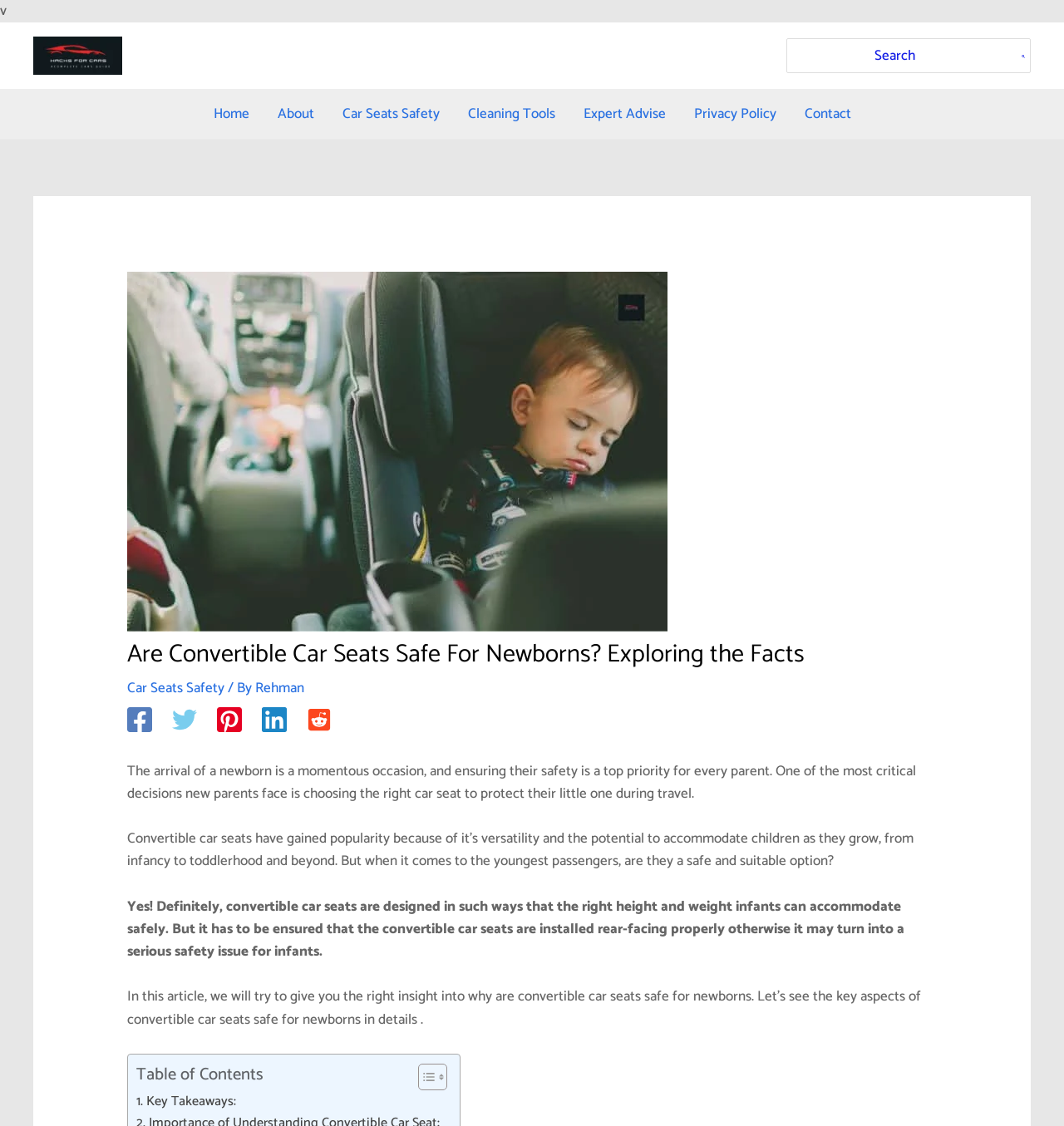Locate the bounding box coordinates of the clickable element to fulfill the following instruction: "Click the 'Car Seats Safety' link". Provide the coordinates as four float numbers between 0 and 1 in the format [left, top, right, bottom].

[0.308, 0.079, 0.426, 0.123]